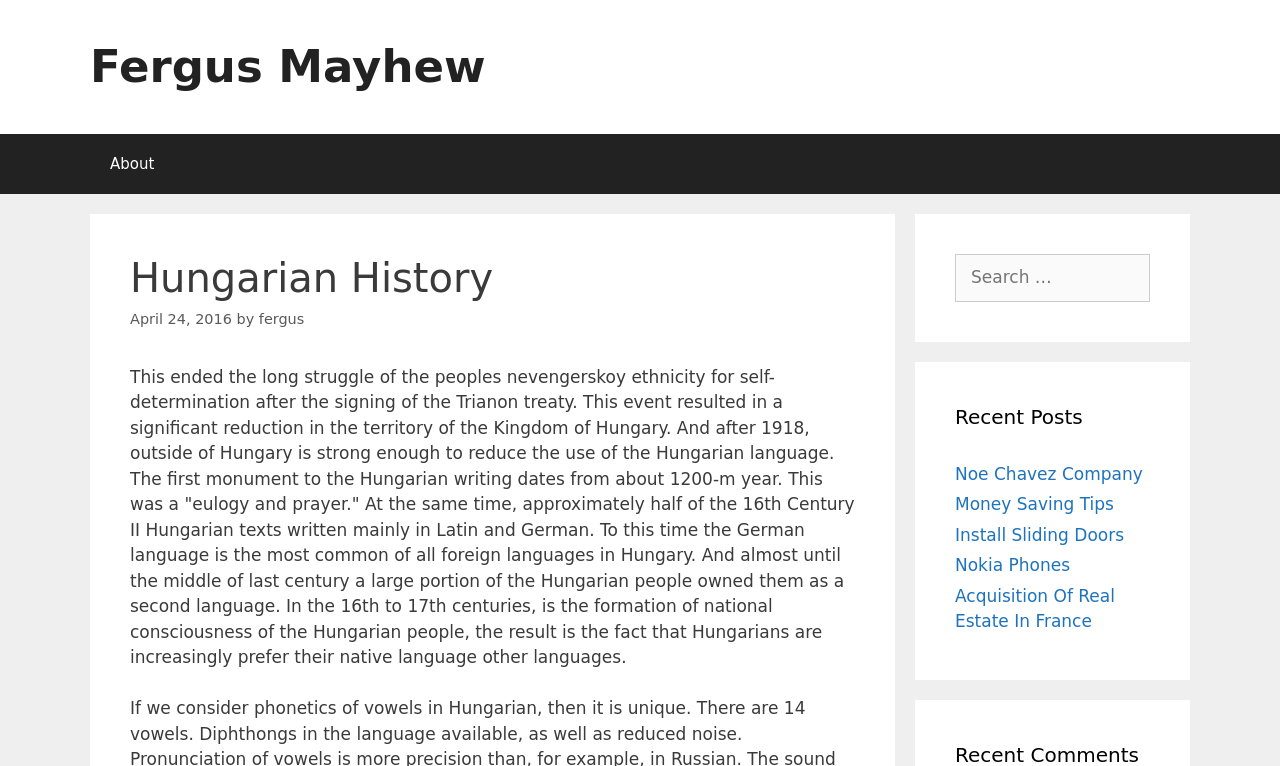Who is the author of the article?
Please answer using one word or phrase, based on the screenshot.

Fergus Mayhew